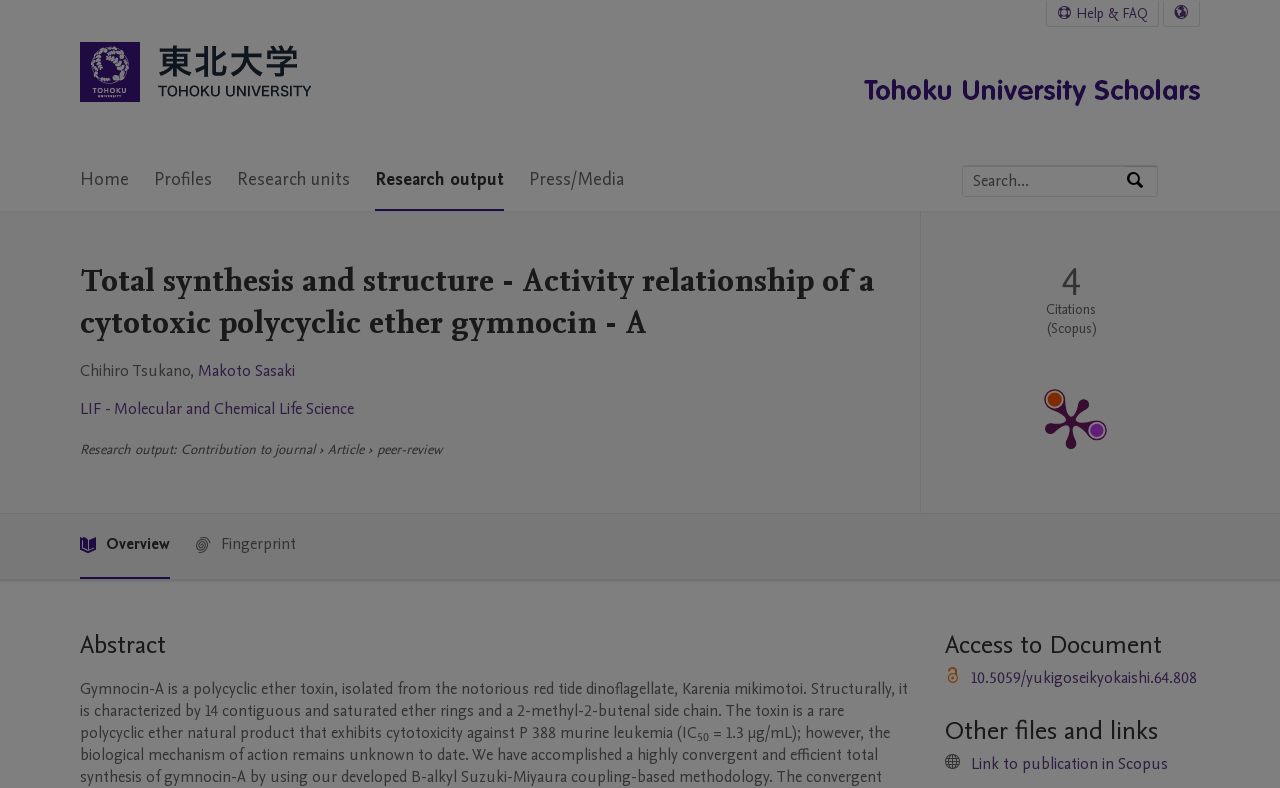Kindly provide the bounding box coordinates of the section you need to click on to fulfill the given instruction: "Access to document".

[0.759, 0.847, 0.935, 0.875]